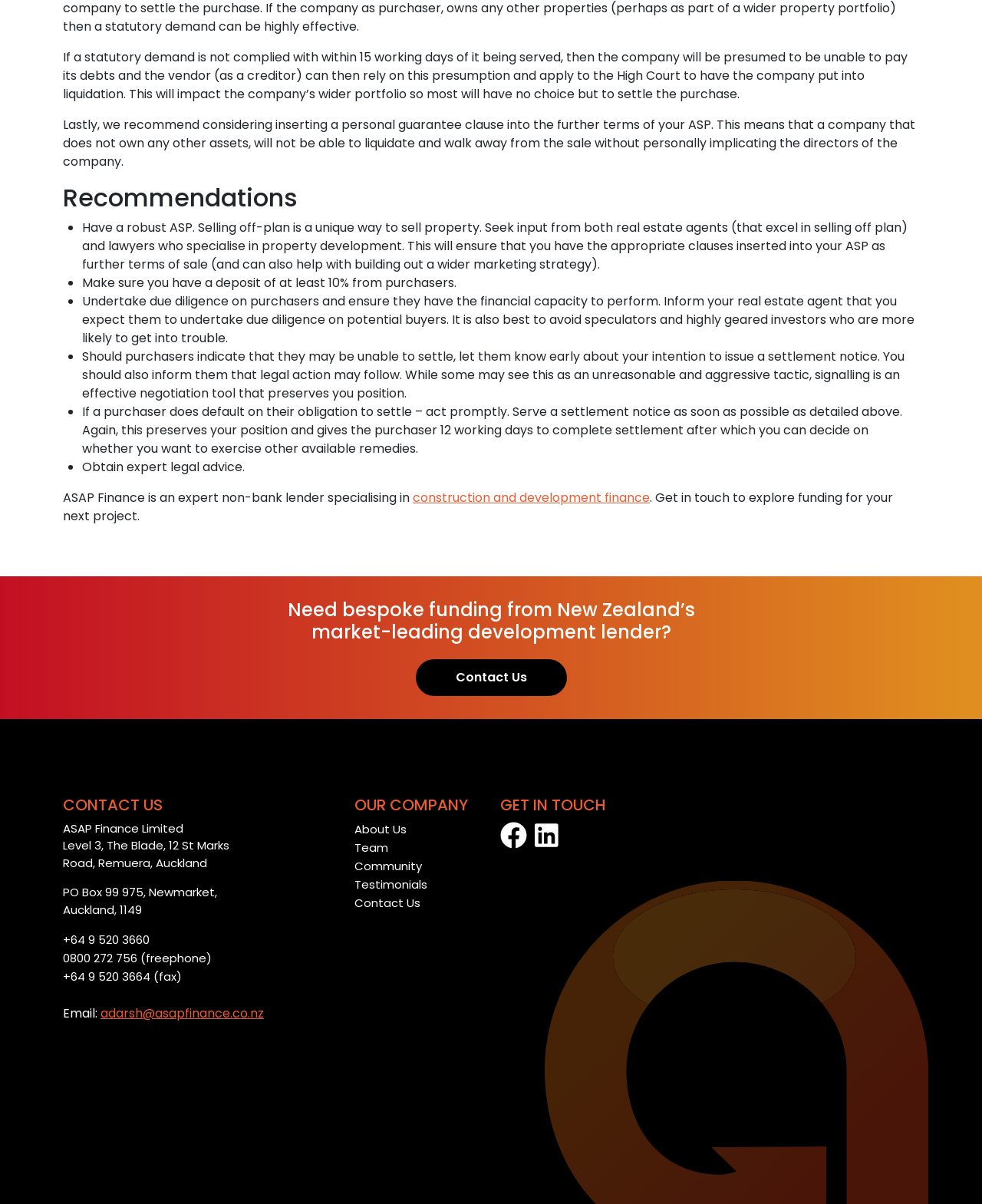Identify the bounding box for the described UI element. Provide the coordinates in (top-left x, top-left y, bottom-right x, bottom-right y) format with values ranging from 0 to 1: construction and development finance

[0.42, 0.406, 0.662, 0.421]